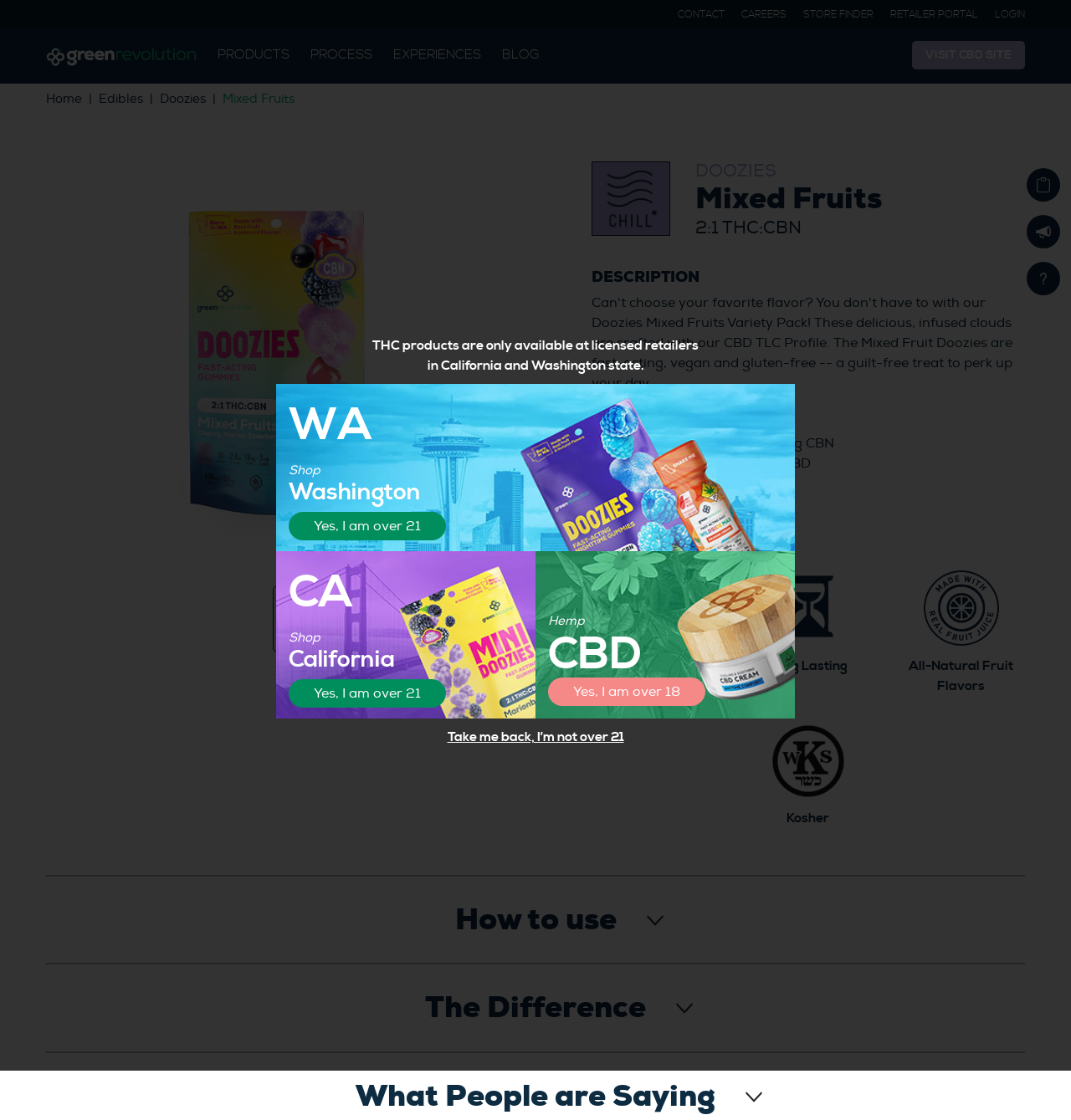Identify the bounding box coordinates for the element that needs to be clicked to fulfill this instruction: "Click on the image to view product details". Provide the coordinates in the format of four float numbers between 0 and 1: [left, top, right, bottom].

[0.043, 0.144, 0.529, 0.499]